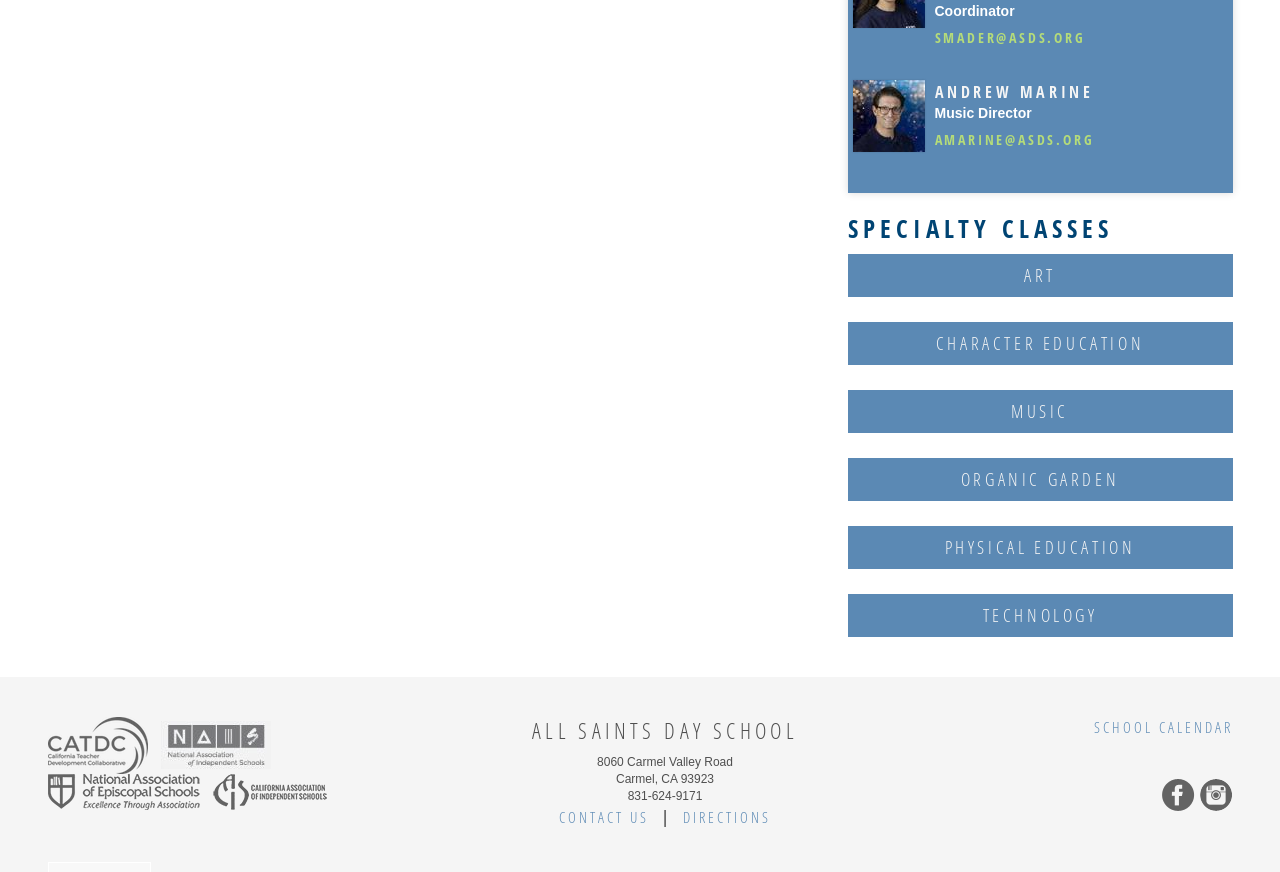Locate the bounding box coordinates of the clickable area to execute the instruction: "Explore specialty classes". Provide the coordinates as four float numbers between 0 and 1, represented as [left, top, right, bottom].

[0.662, 0.244, 0.963, 0.28]